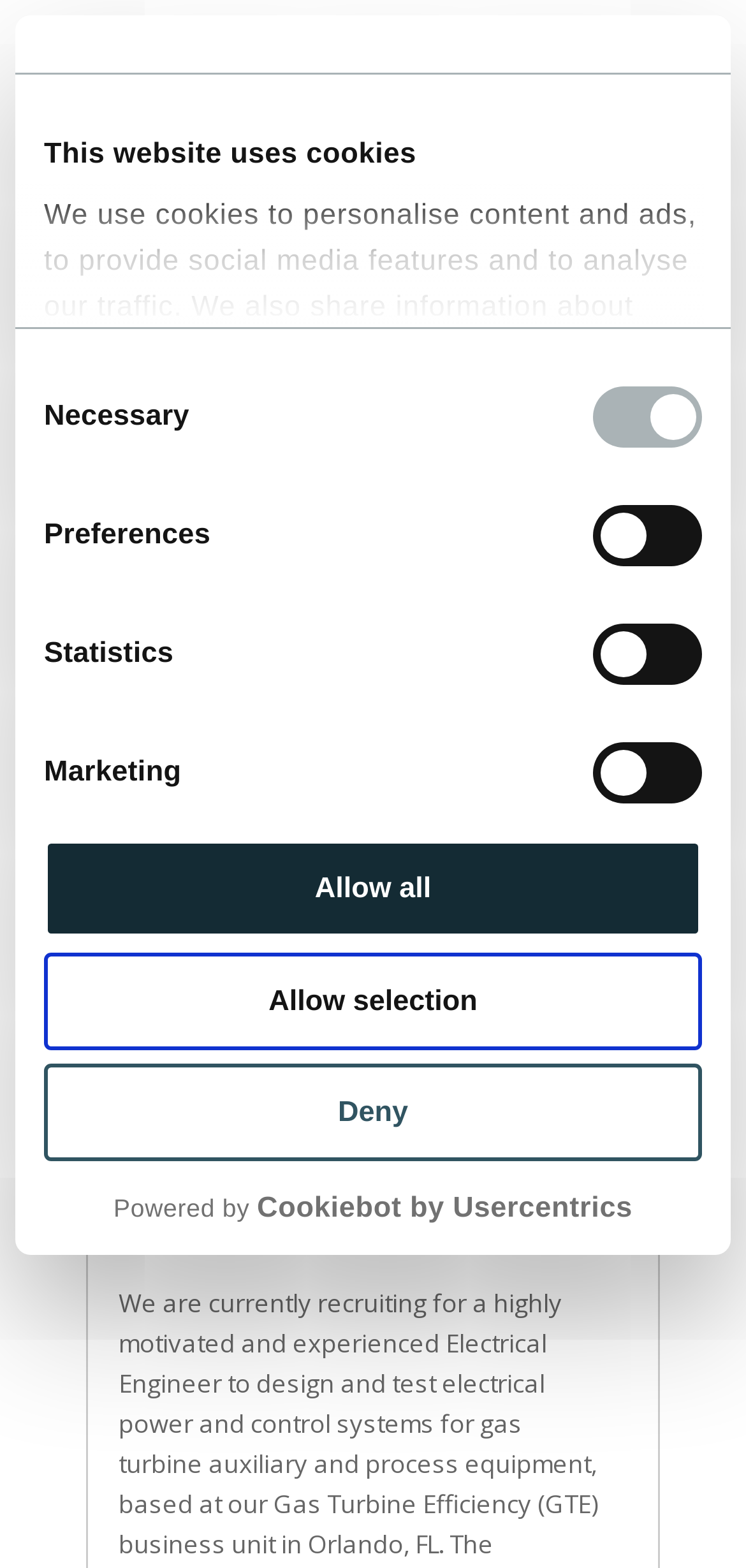What is the position title of the job posting?
Using the image as a reference, answer the question with a short word or phrase.

Electrical Engineer